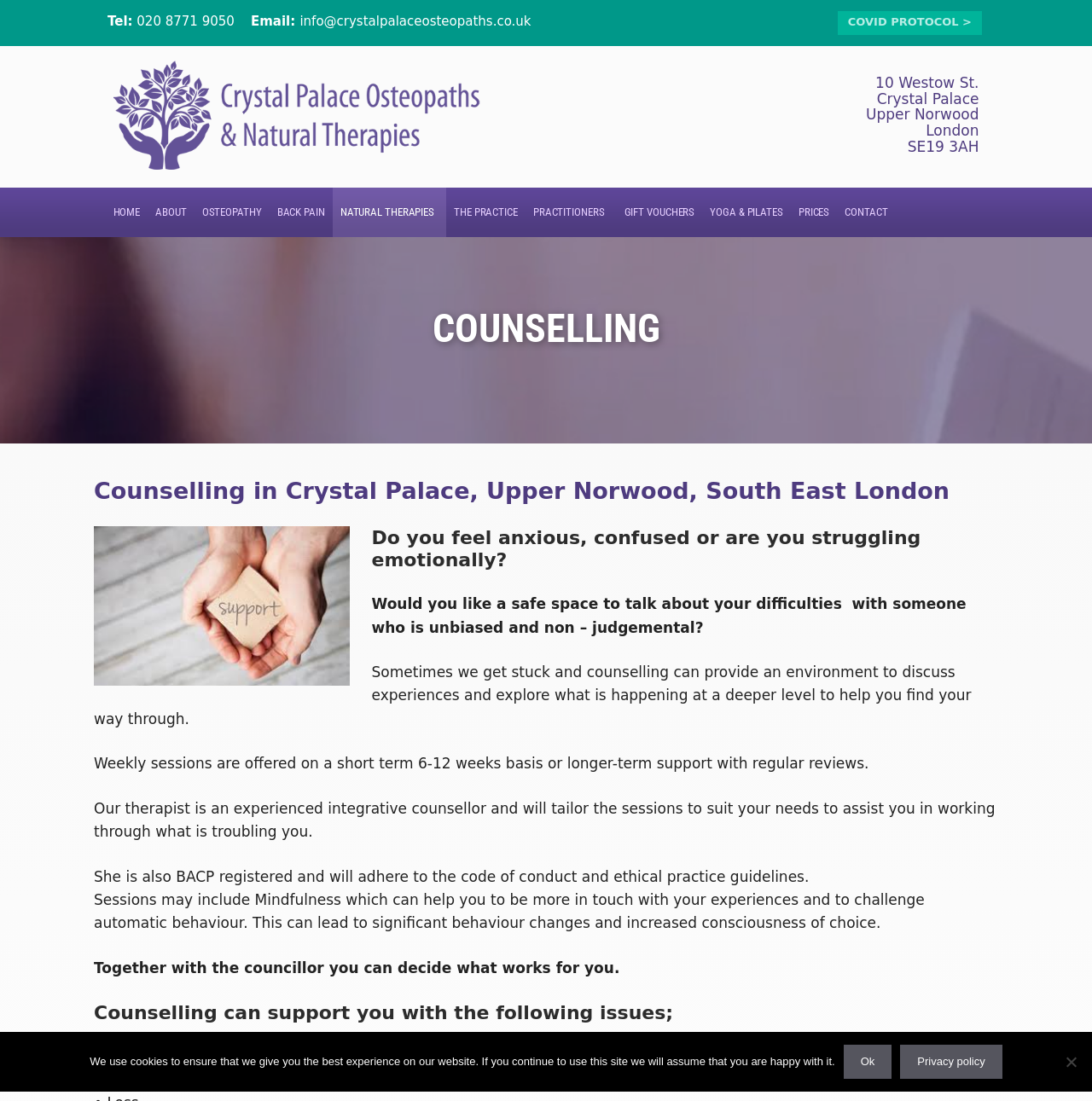What issues can counselling support with?
Please give a detailed and thorough answer to the question, covering all relevant points.

The issues that counselling can support with are listed in the main content section of the webpage, which provides a bullet point list of examples, including anxiety and addictions.